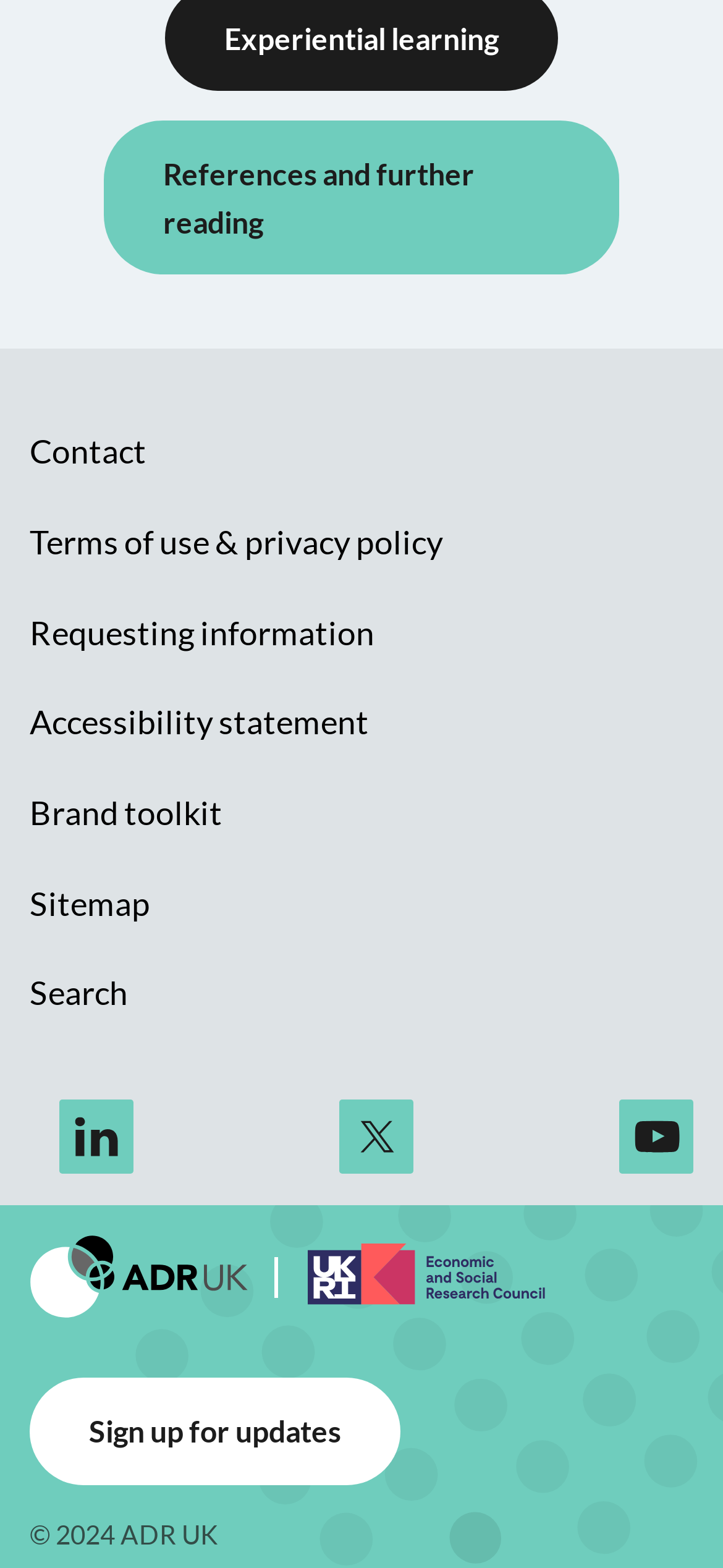Please specify the bounding box coordinates of the region to click in order to perform the following instruction: "Search the website".

[0.041, 0.606, 0.177, 0.663]